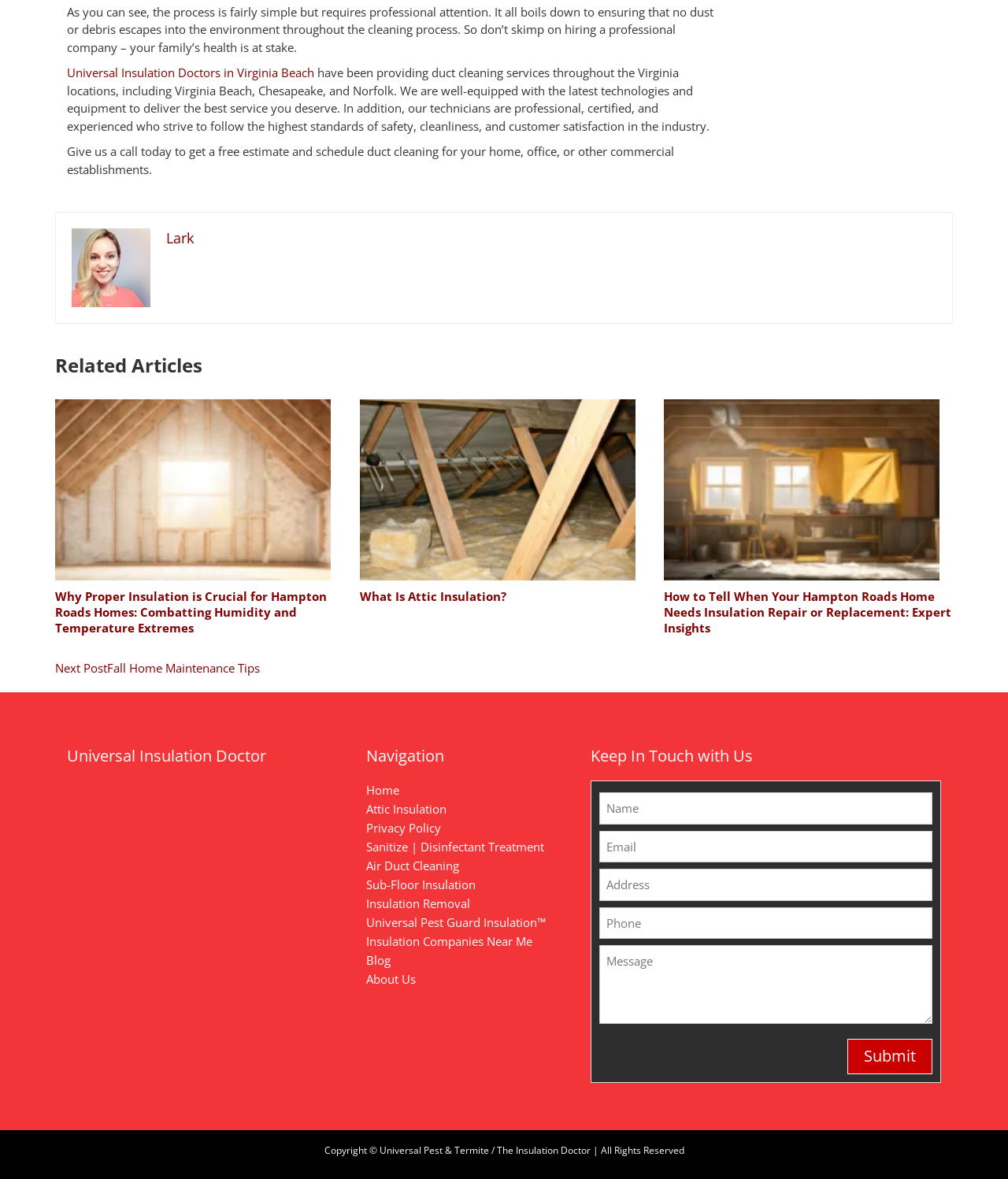Using the format (top-left x, top-left y, bottom-right x, bottom-right y), and given the element description, identify the bounding box coordinates within the screenshot: Next PostFall Home Maintenance Tips

[0.055, 0.56, 0.258, 0.573]